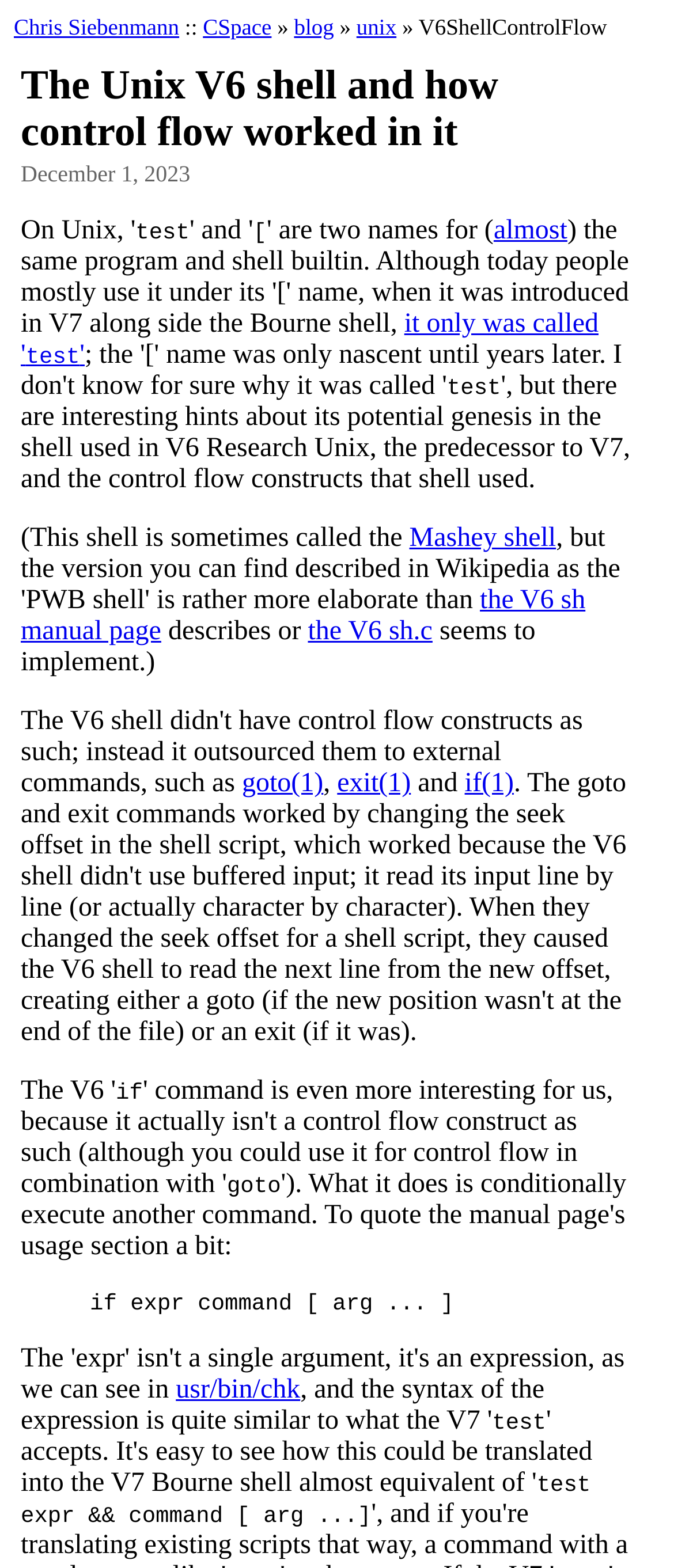Identify the bounding box for the described UI element. Provide the coordinates in (top-left x, top-left y, bottom-right x, bottom-right y) format with values ranging from 0 to 1: the V6 sh.c

[0.457, 0.394, 0.642, 0.412]